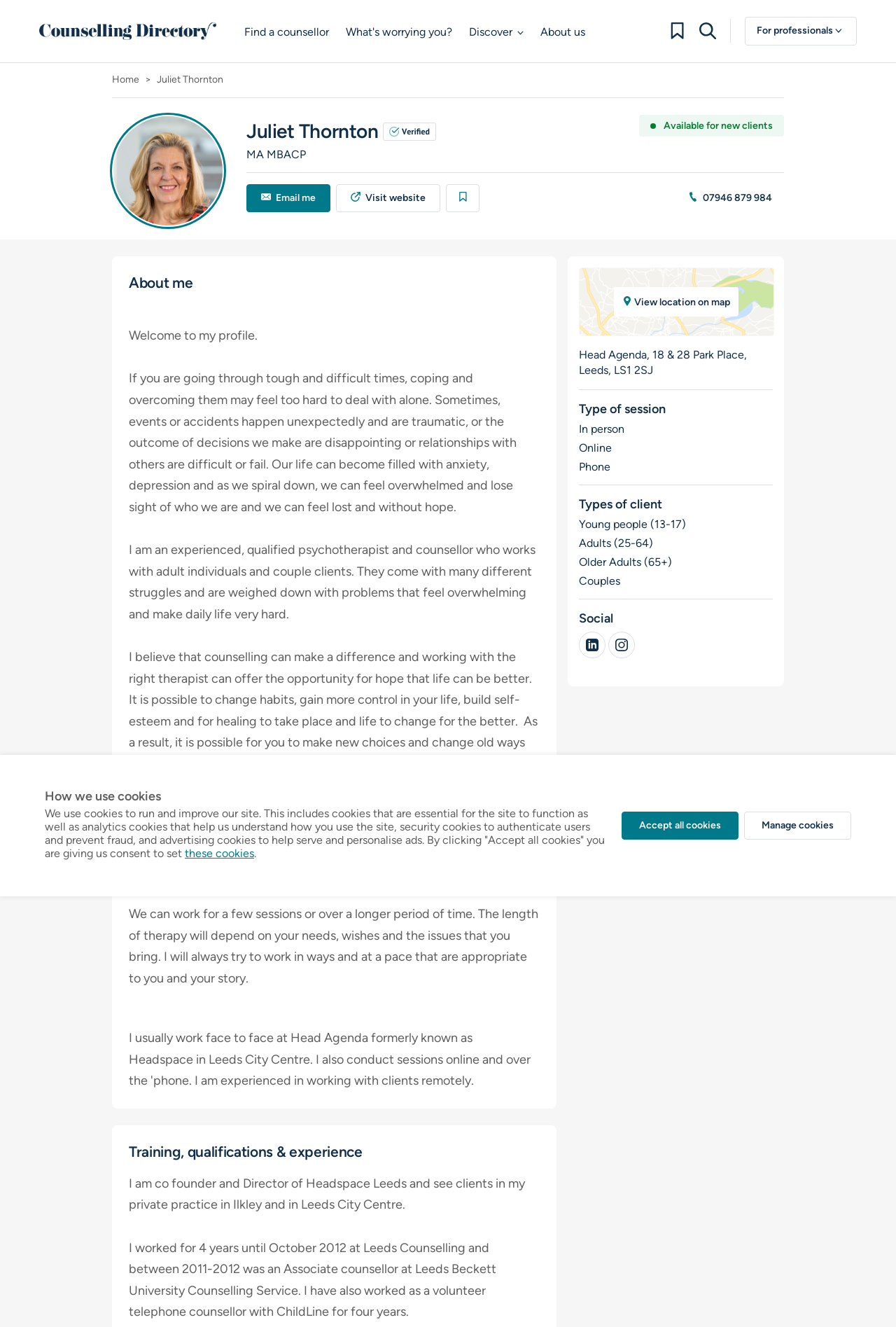Show the bounding box coordinates for the element that needs to be clicked to execute the following instruction: "View the profile of Juliet Thornton". Provide the coordinates in the form of four float numbers between 0 and 1, i.e., [left, top, right, bottom].

[0.125, 0.086, 0.25, 0.171]